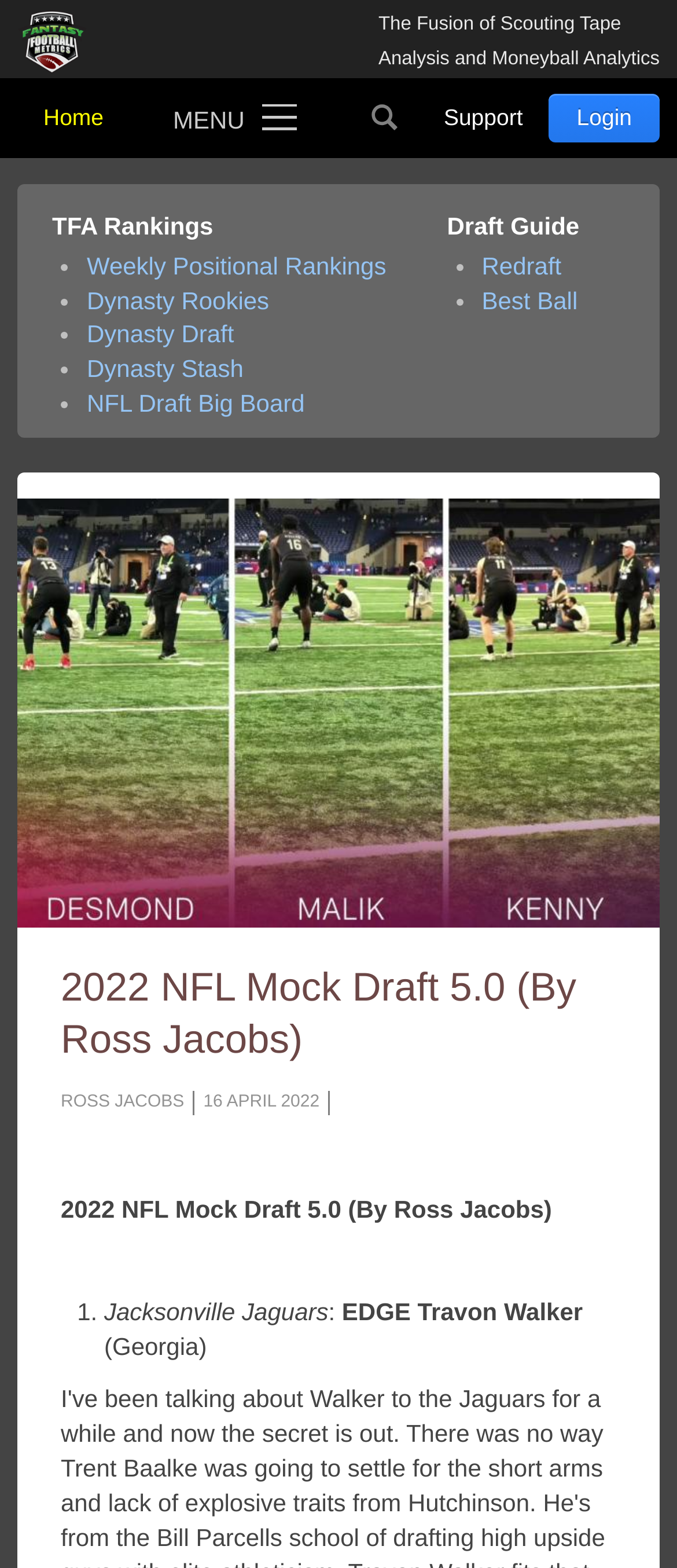Construct a thorough caption encompassing all aspects of the webpage.

This webpage appears to be a fantasy football website, specifically a mock draft page. At the top, there are several links to other sections of the website, including "Total Football Advisors", "Home", "MENU", "Search", "Support", and "Login". 

Below the top links, there are two main sections: "TFA Rankings" and "Draft Guide". The "TFA Rankings" section has a list of links to various rankings, including "Weekly Positional Rankings", "Dynasty Rookies", "Dynasty Draft", "Dynasty Stash", and "NFL Draft Big Board". The "Draft Guide" section has a list of links to different types of draft guides, including "Redraft" and "Best Ball".

The main content of the page is a mock draft, titled "2022 NFL Mock Draft 5.0 (By Ross Jacobs)". The title is displayed prominently, with the author's name "ROSS JACOBS" and the date "16 APRIL 2022" below it. The mock draft itself is a list of picks, with each pick displaying the team name, a colon, and the player selected. The first pick is displayed, with the Jacksonville Jaguars selecting EDGE Travon Walker from Georgia.